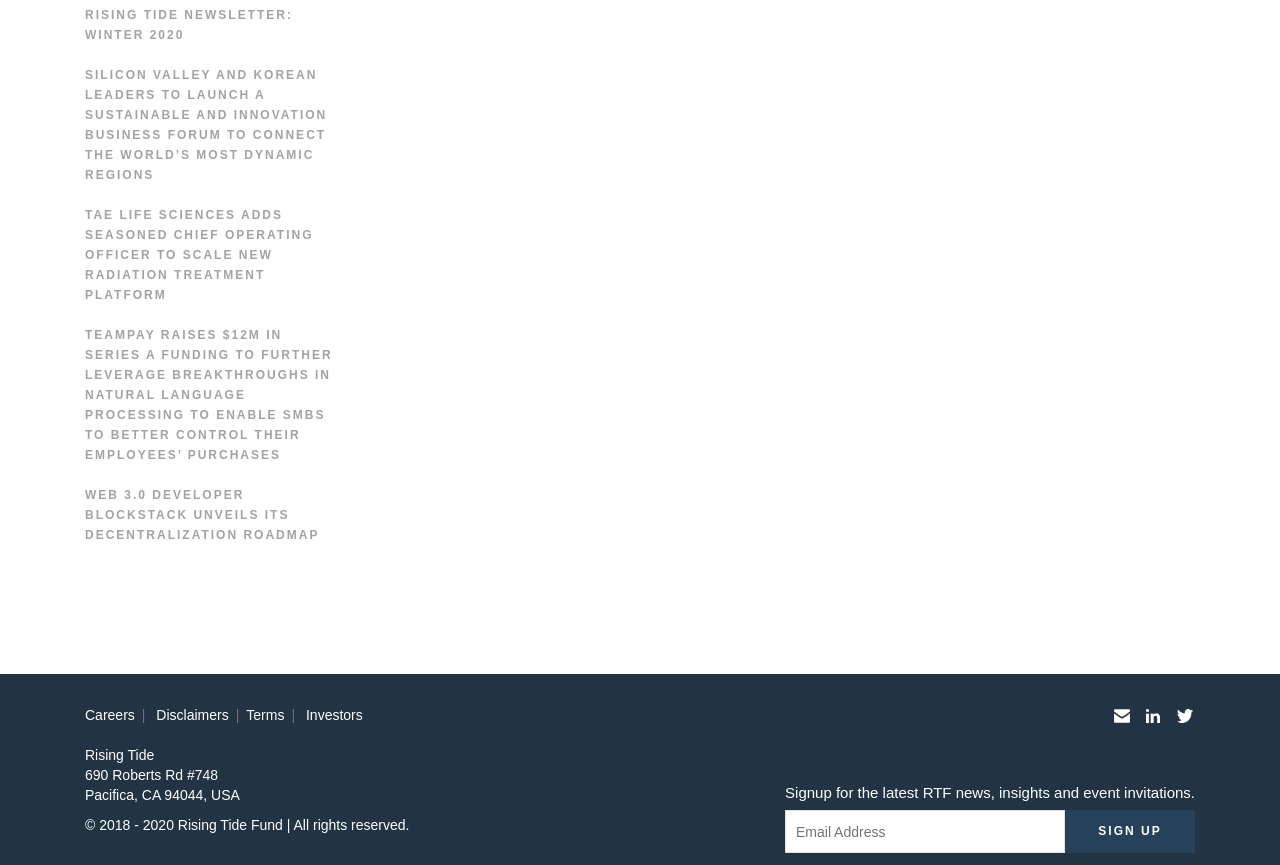Refer to the screenshot and answer the following question in detail:
What year was the copyright for Rising Tide Fund established?

The answer can be found by looking at the static text element at the bottom of the webpage, which states '© 2018 - 2020 Rising Tide Fund | All rights reserved'.